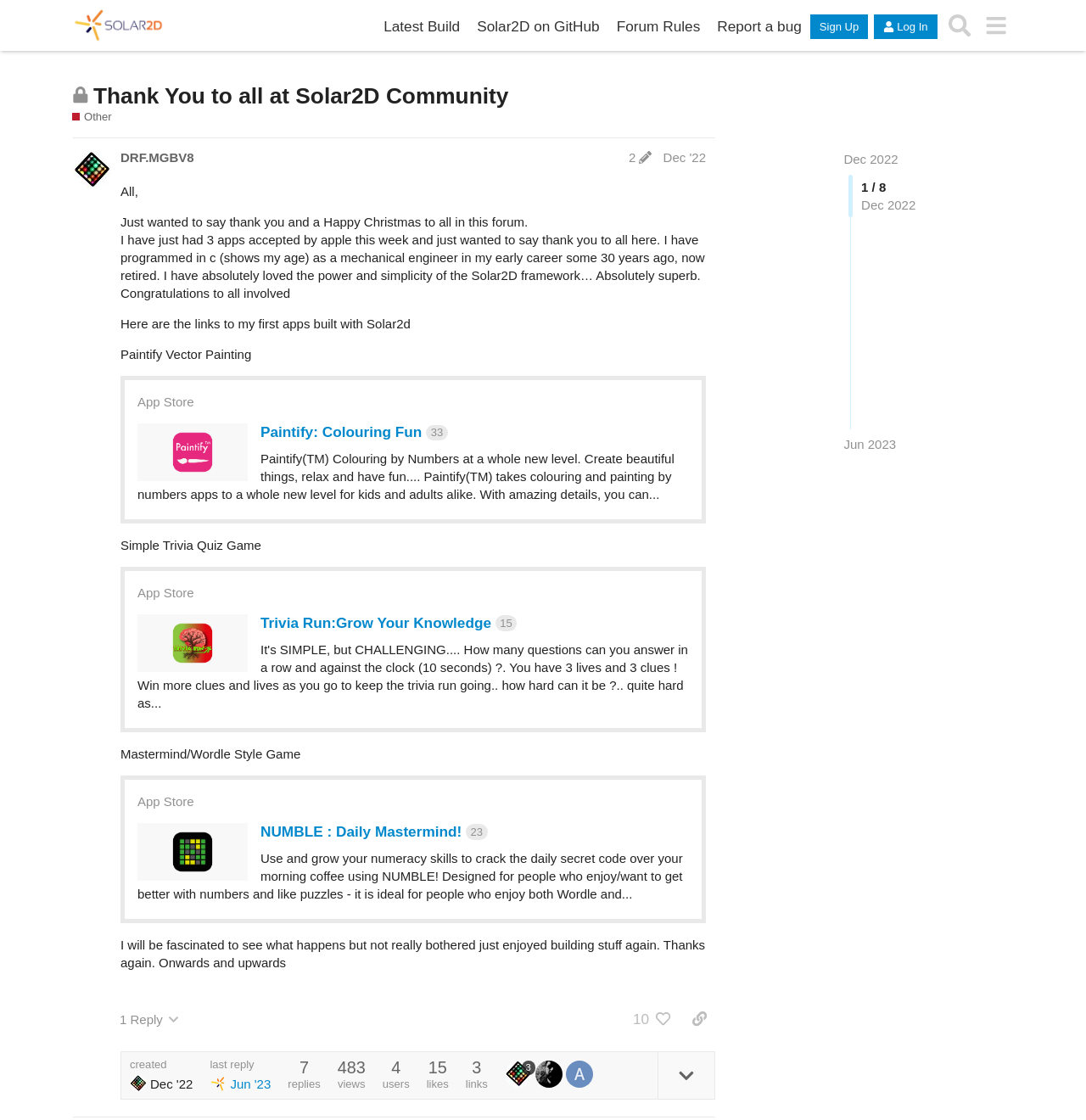Please determine the bounding box coordinates of the area that needs to be clicked to complete this task: 'Click on the 'Sign Up' button'. The coordinates must be four float numbers between 0 and 1, formatted as [left, top, right, bottom].

[0.746, 0.013, 0.799, 0.035]